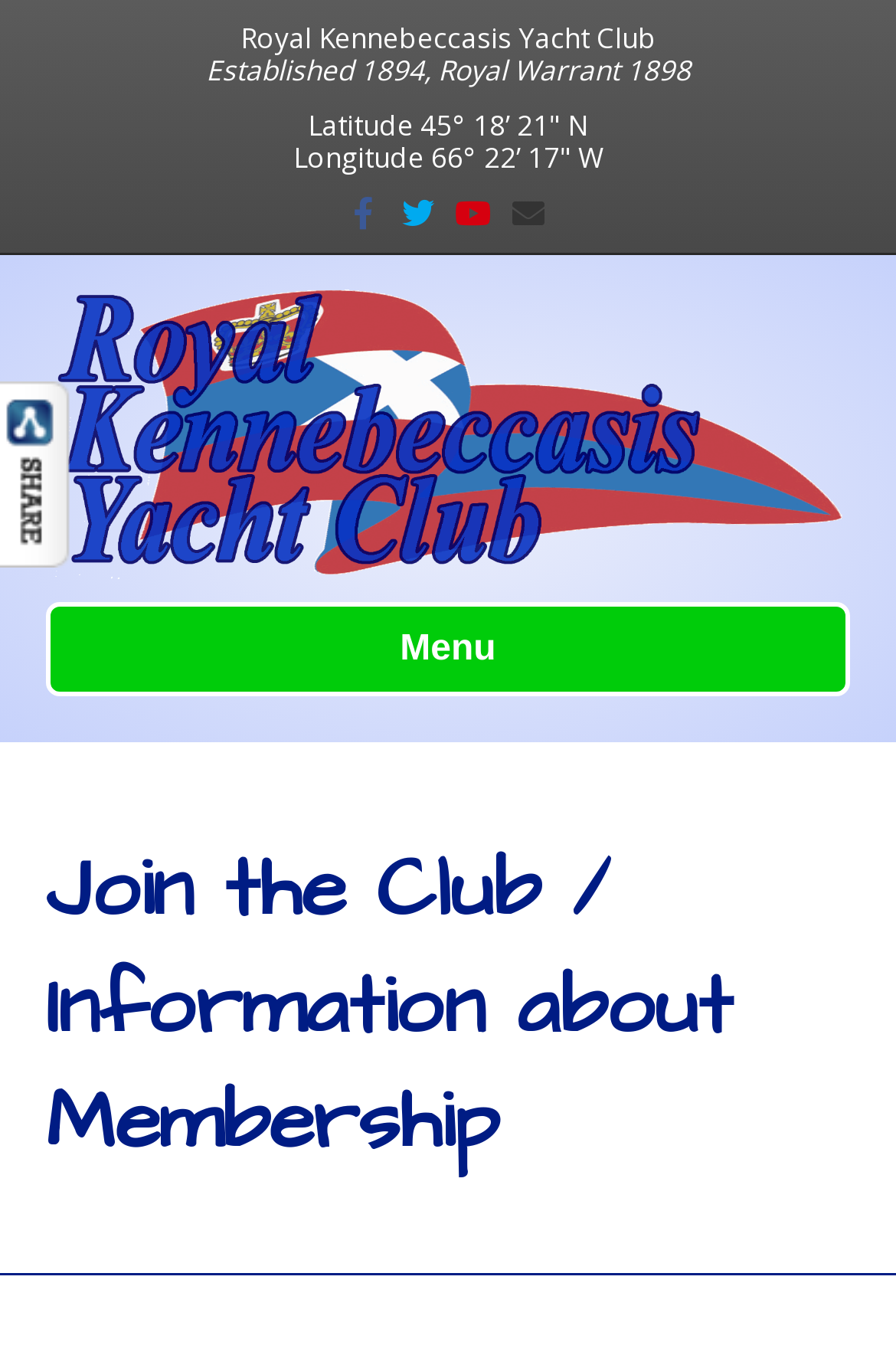Please find the bounding box for the following UI element description. Provide the coordinates in (top-left x, top-left y, bottom-right x, bottom-right y) format, with values between 0 and 1: Twitter

[0.436, 0.141, 0.497, 0.17]